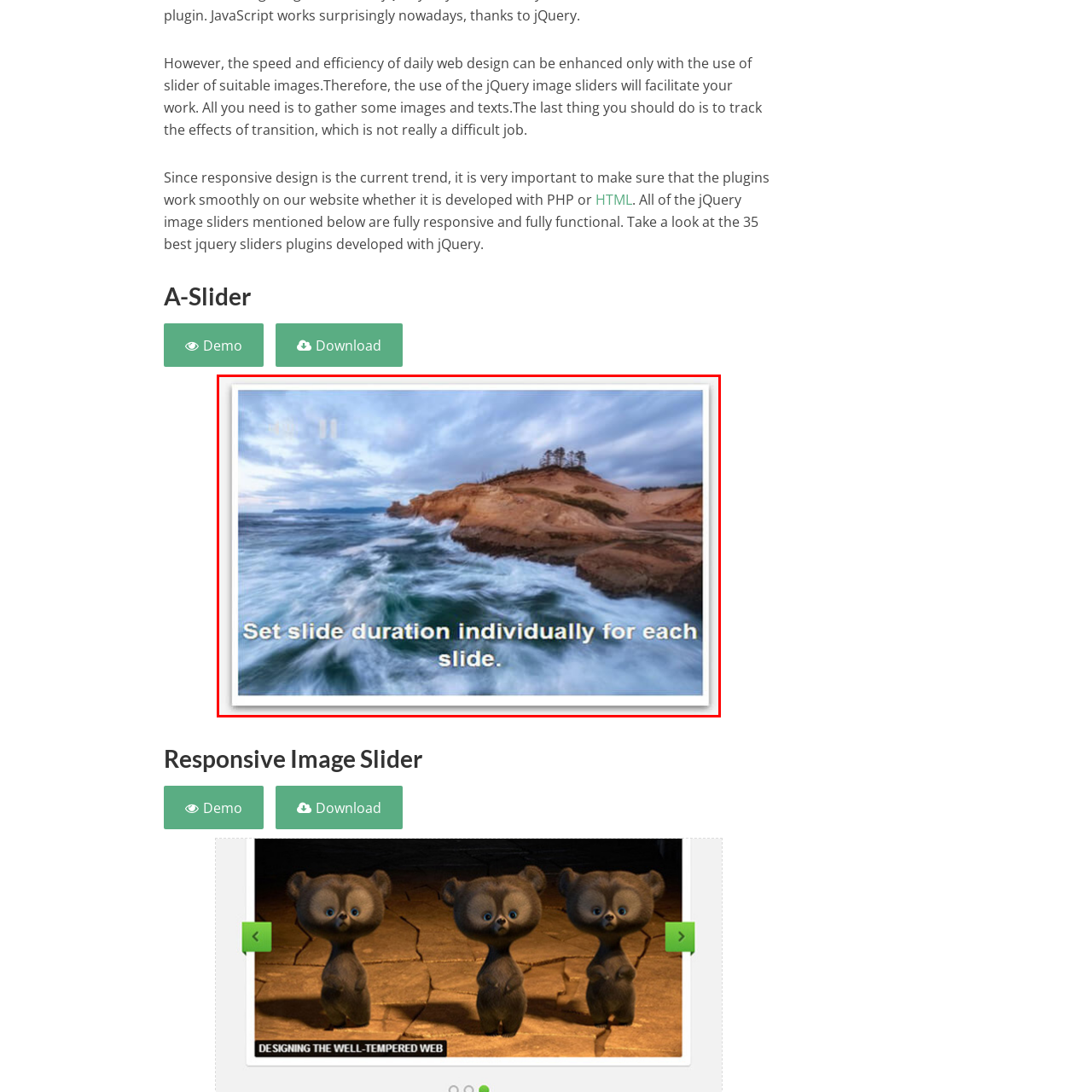Observe the visual content surrounded by a red rectangle, What is the atmosphere of the image? Respond using just one word or a short phrase.

Serene